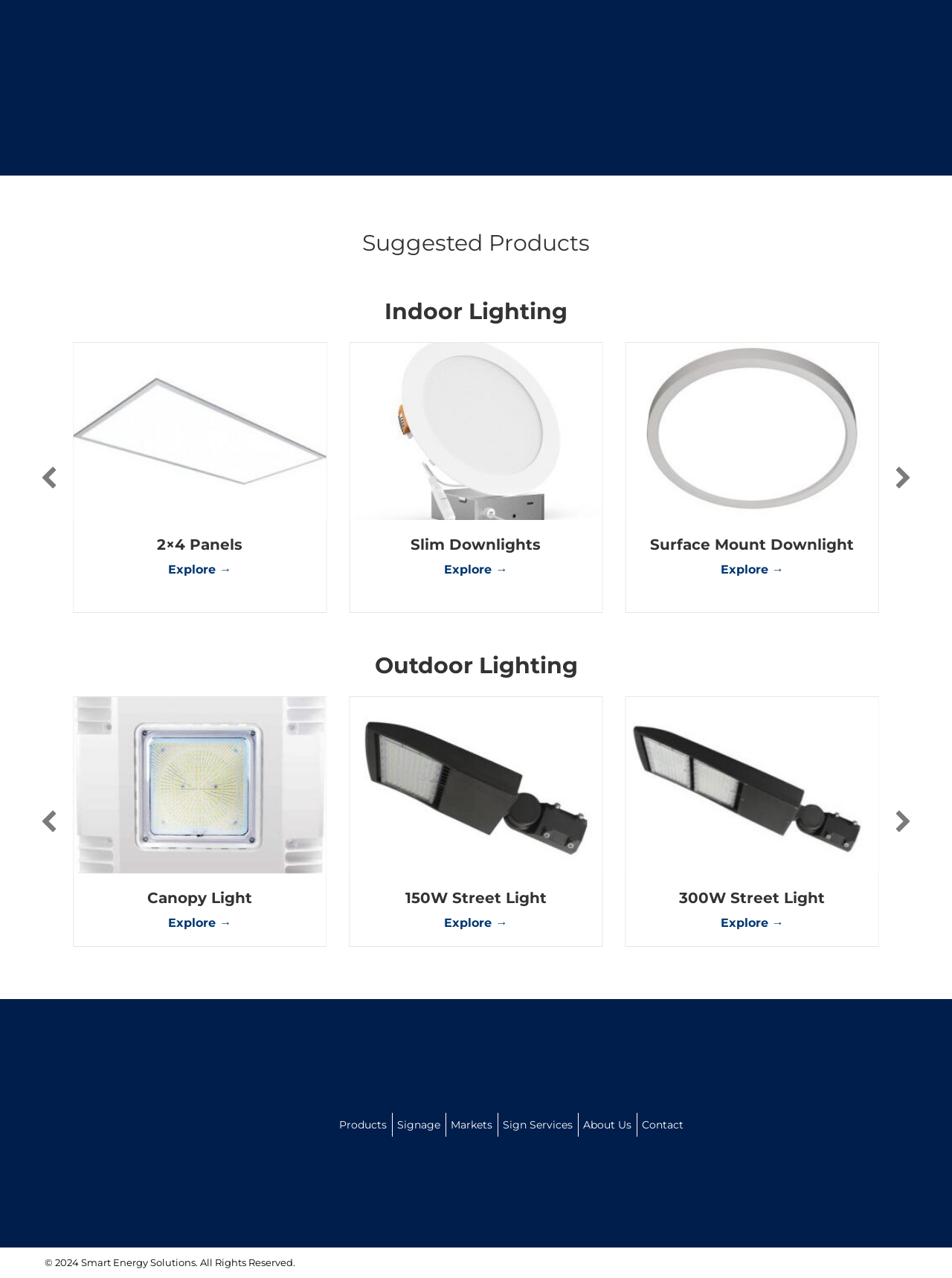Please provide a detailed answer to the question below based on the screenshot: 
How many products are shown in the 'Suggested Products' section?

The 'Suggested Products' section has three product cards with images and links, which suggests that there are three products shown in this section.